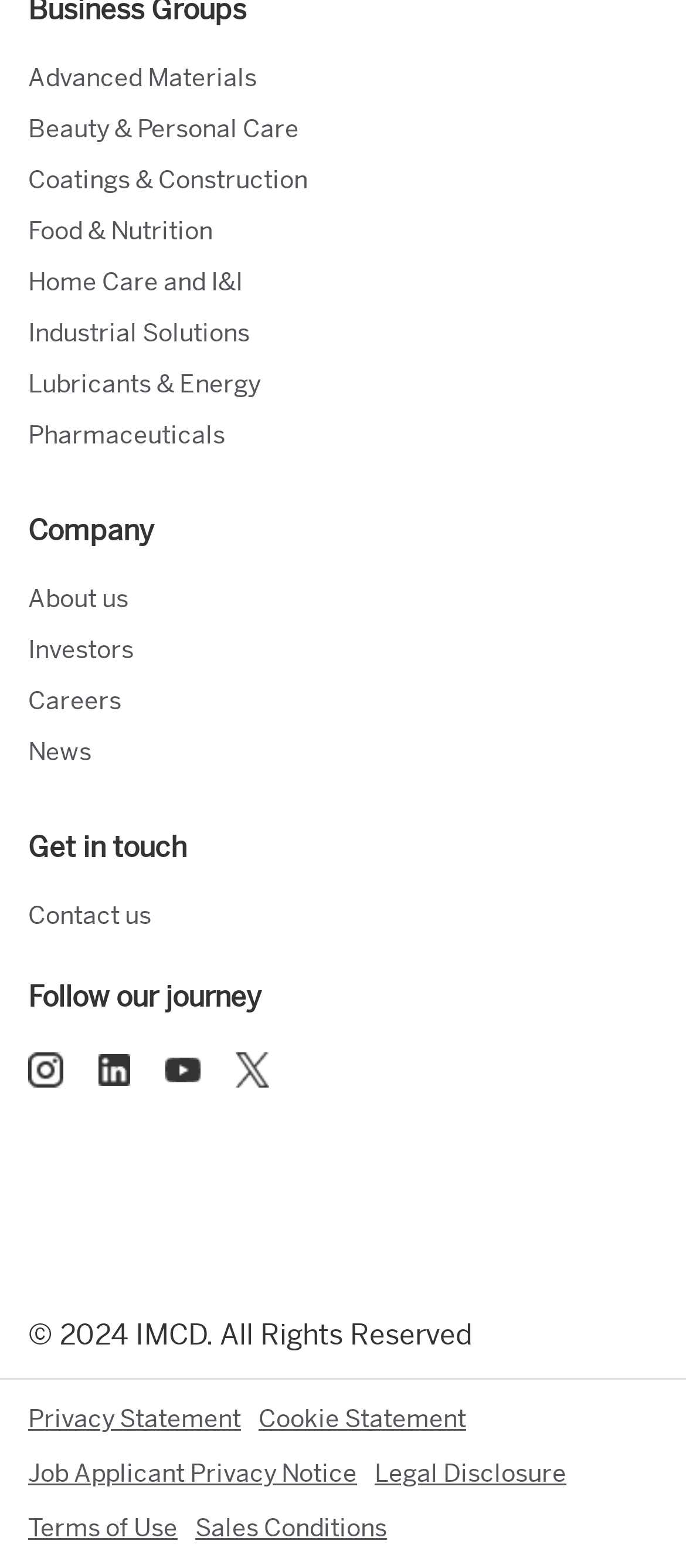Please predict the bounding box coordinates (top-left x, top-left y, bottom-right x, bottom-right y) for the UI element in the screenshot that fits the description: Pharmaceuticals

[0.041, 0.267, 0.328, 0.287]